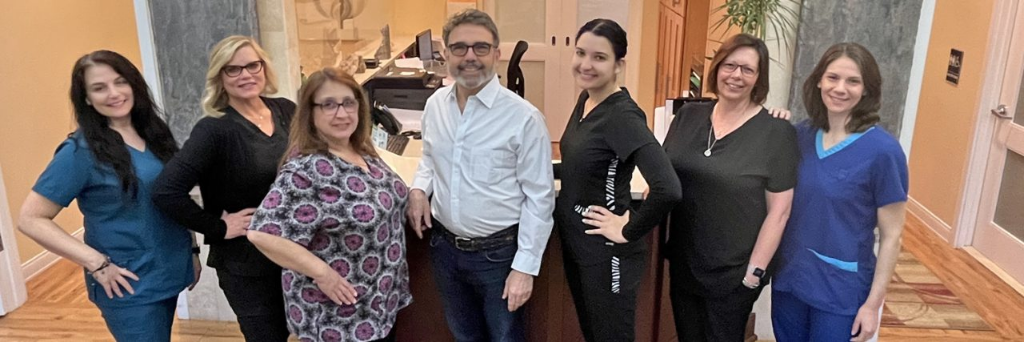Describe thoroughly the contents of the image.

The image captures a warm and professional moment featuring a dedicated dental team from "Creative Smiles." Standing together in a well-lit reception area, the group exudes a welcoming atmosphere. At the center, a distinguished dentist, likely Dr. Cohen, poses confidently, flanked by six supportive staff members. Each team member showcases a unique style, wearing scrubs in various shades of blue and black, highlighting their commitment to professionalism and care.

The backdrop hints at a refined dental practice, characterized by polished wood accents and modern decor. This image conveys not only the team's camaraderie but also the high-quality, patient-focused service that the practice offers to the Morganville & Marlboro communities. Together, they embody the spirit of teamwork and the importance of a friendly environment in dental care.